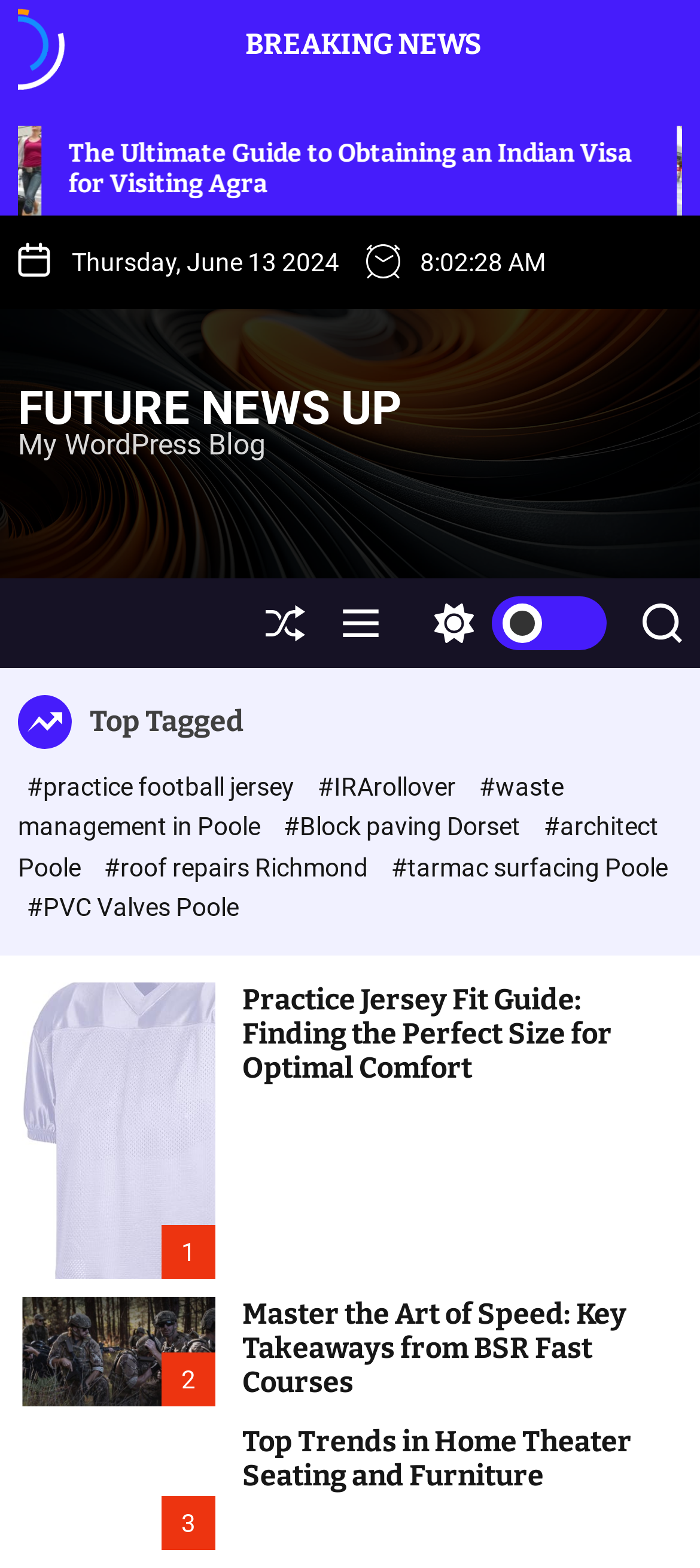Respond to the question below with a single word or phrase:
What is the text of the first link in the 'Top Tagged' section?

#practice football jersey